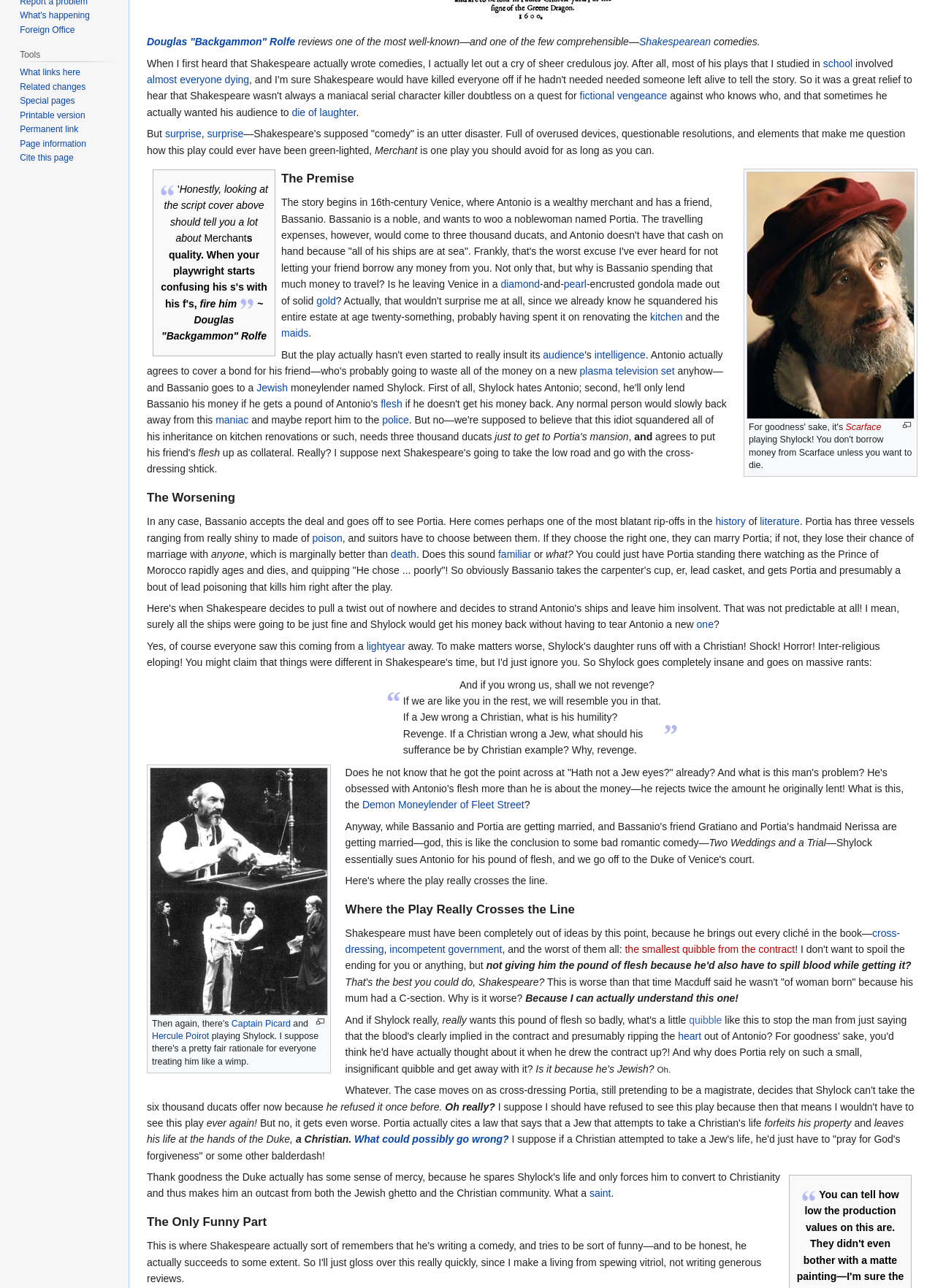Using the element description: "Shakespearean", determine the bounding box coordinates. The coordinates should be in the format [left, top, right, bottom], with values between 0 and 1.

[0.684, 0.028, 0.76, 0.037]